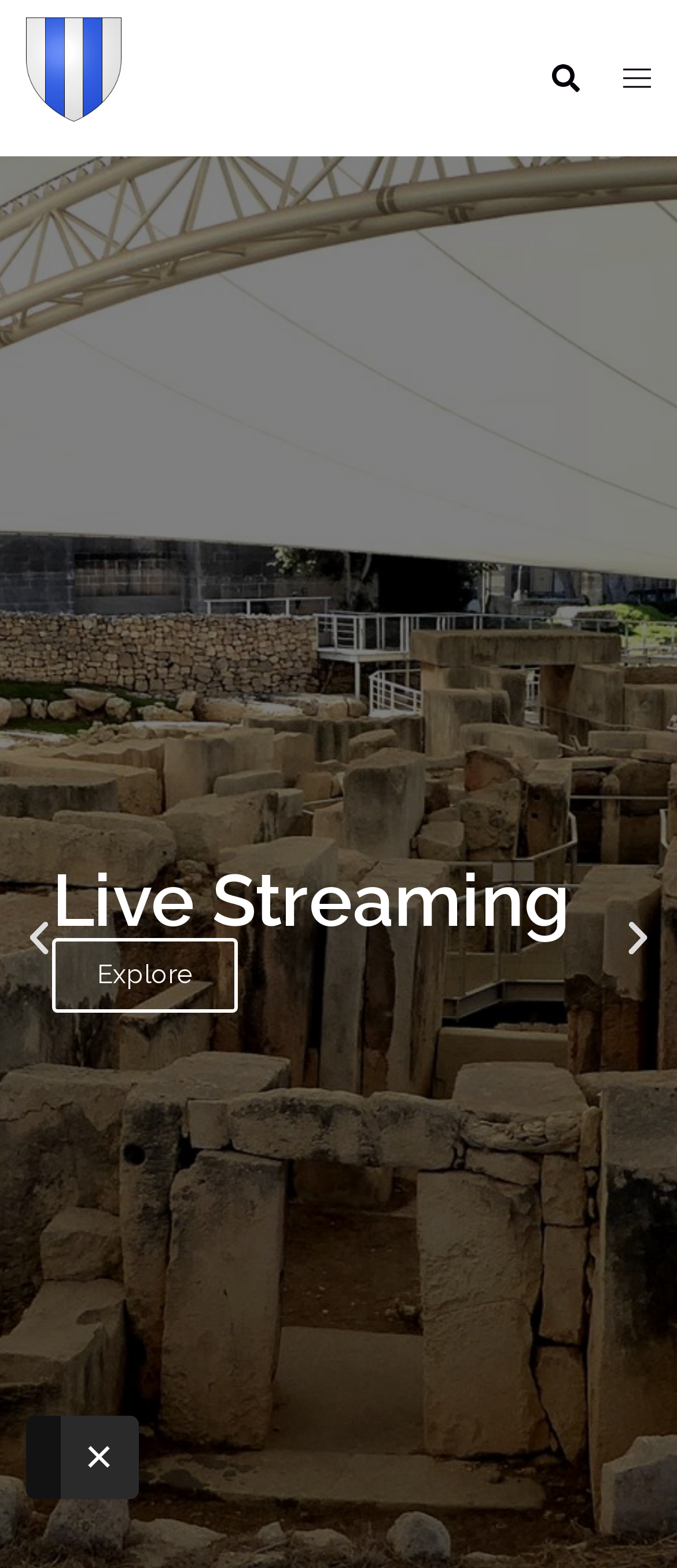Craft a detailed narrative of the webpage's structure and content.

The webpage is titled "Tarxien Local Council - Hal Tarxien" and has a prominent link with the same text at the top left corner. Below this link, there is a small image with the same description. 

On the top right side, there are three links with corresponding images, which are likely social media icons. 

The main content area is divided into sections. On the left side, there is a section with two buttons, "Previous slide" and "Next slide", which suggest that there is a slideshow or carousel feature on the page. 

To the right of these buttons, there are two static text elements, "Live Streaming" and "Explore", which are likely navigation links or section headings. 

At the bottom of the page, there is a "Close ×" button, which may be used to dismiss a popup or modal window.